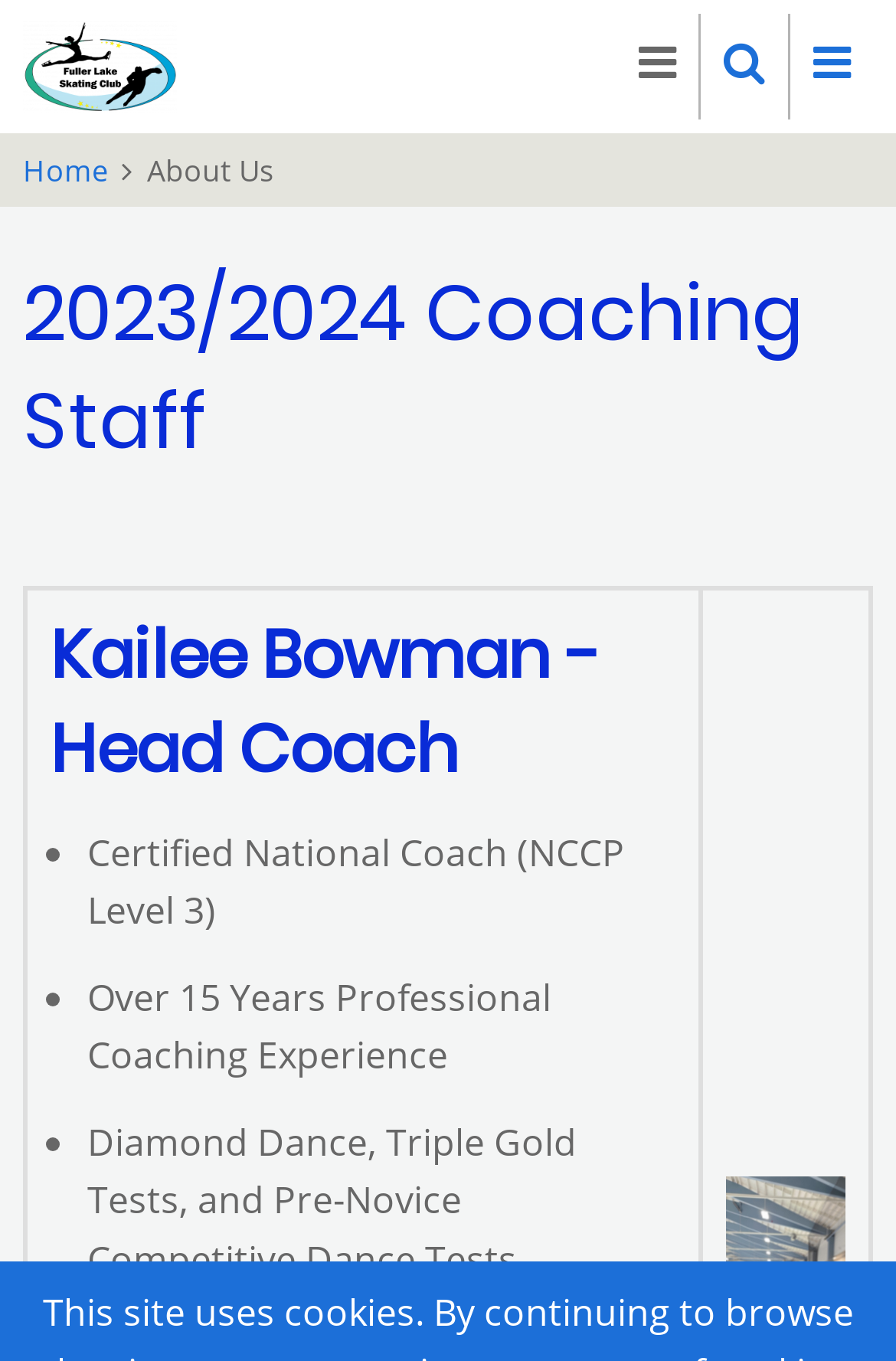Provide an in-depth caption for the contents of the webpage.

The webpage is about the Fuller Lake Skating Club's "About Us" section. At the top-left corner, there is a "Skip to main content" link. Below it, there is a navigation menu with a "Home" link, accompanied by a small "Home" icon. 

On the main content area, there is a heading that reads "2023/2024 Coaching Staff". Below this heading, there is a brief description, followed by a section about Kailee Bowman, the Head Coach. This section includes three bullet points, listing Kailee's qualifications: "Over 15 Years Professional Coaching Experience", "Diamond Dance, Triple Gold Tests, and Pre-Novice Competitive Dance Tests", and an unspecified third qualification.